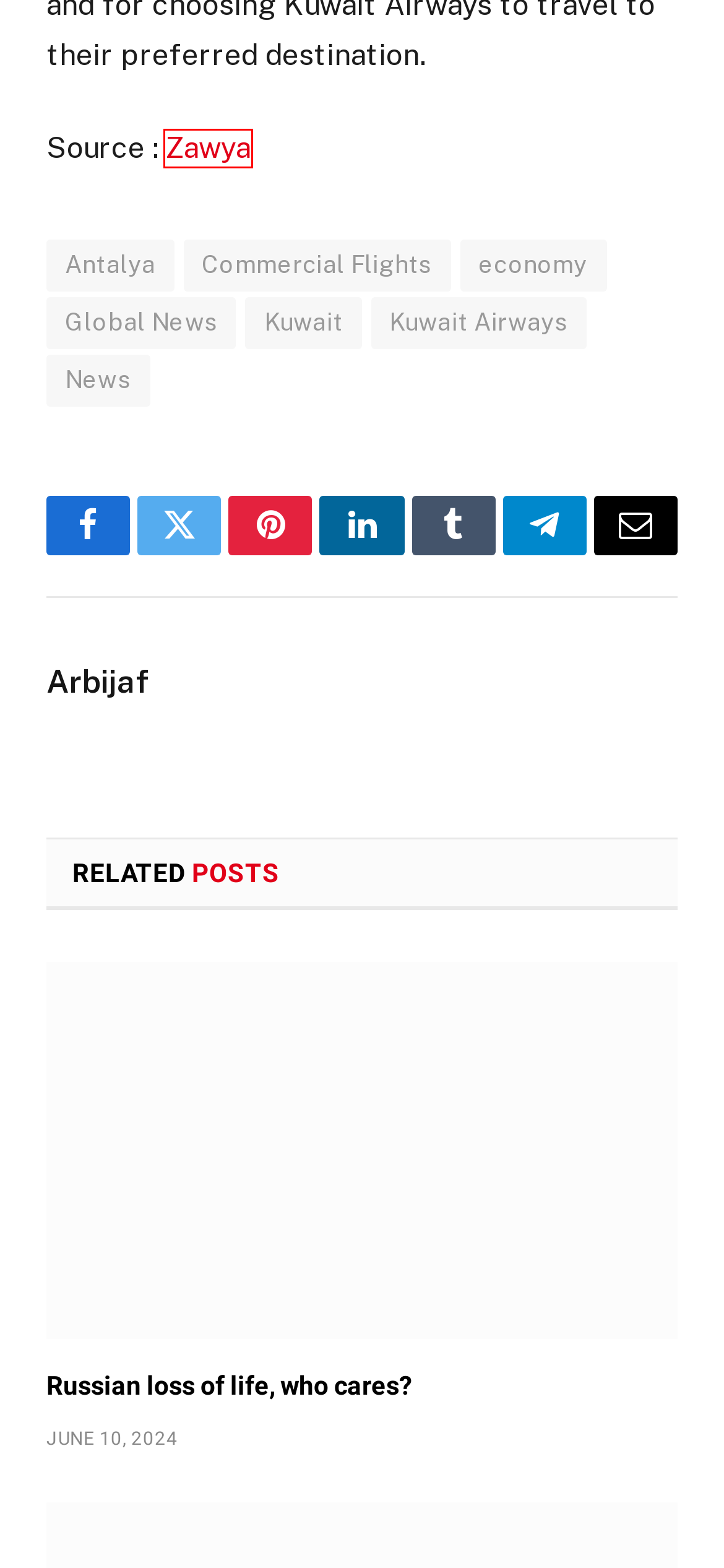You are given a screenshot of a webpage with a red rectangle bounding box around a UI element. Select the webpage description that best matches the new webpage after clicking the element in the bounding box. Here are the candidates:
A. economy Archives - Kuwait Chronicle
B. Russian loss of life, who cares? - Kuwait Chronicle
C. Antalya Archives - Kuwait Chronicle
D. News Archives - Kuwait Chronicle
E. Global News Archives - Kuwait Chronicle
F. Kuwait Airways Archives - Kuwait Chronicle
G. Kuwait Archives - Kuwait Chronicle
H. Kuwait Airways launches first commercial flights to Antalya

H